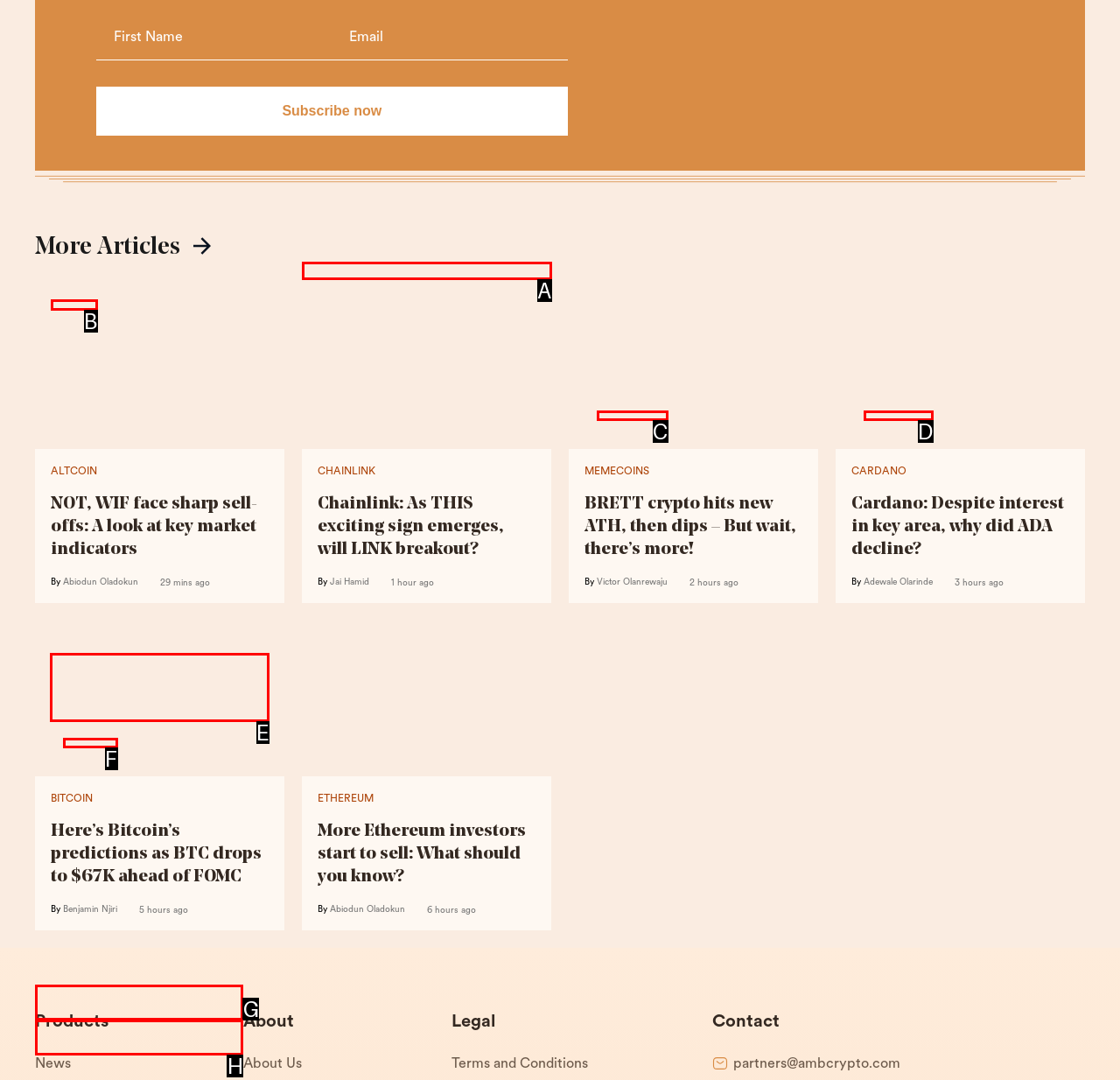To perform the task "Check the news about Bitcoin's predictions", which UI element's letter should you select? Provide the letter directly.

E